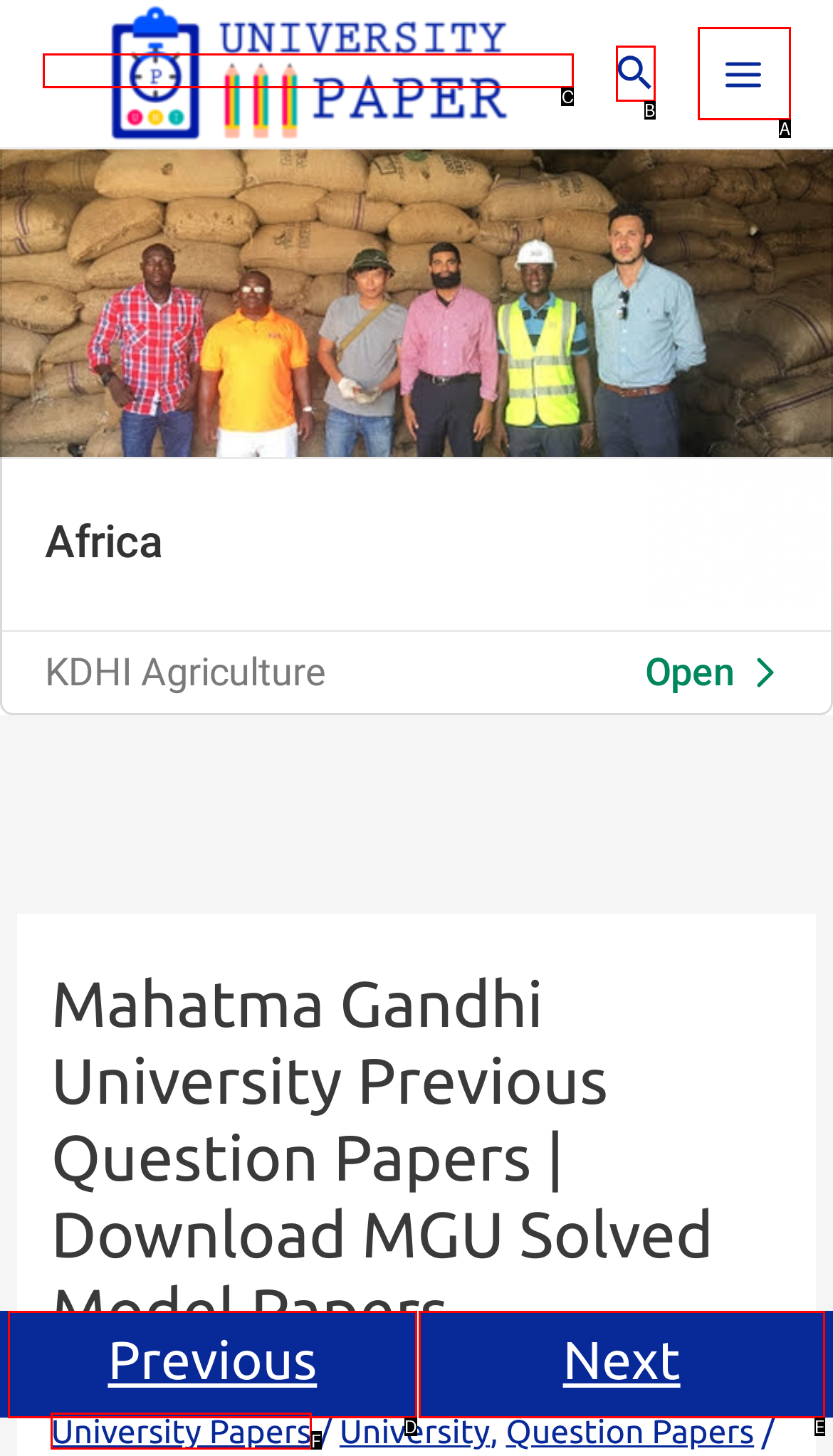Match the description: Next to the appropriate HTML element. Respond with the letter of your selected option.

E